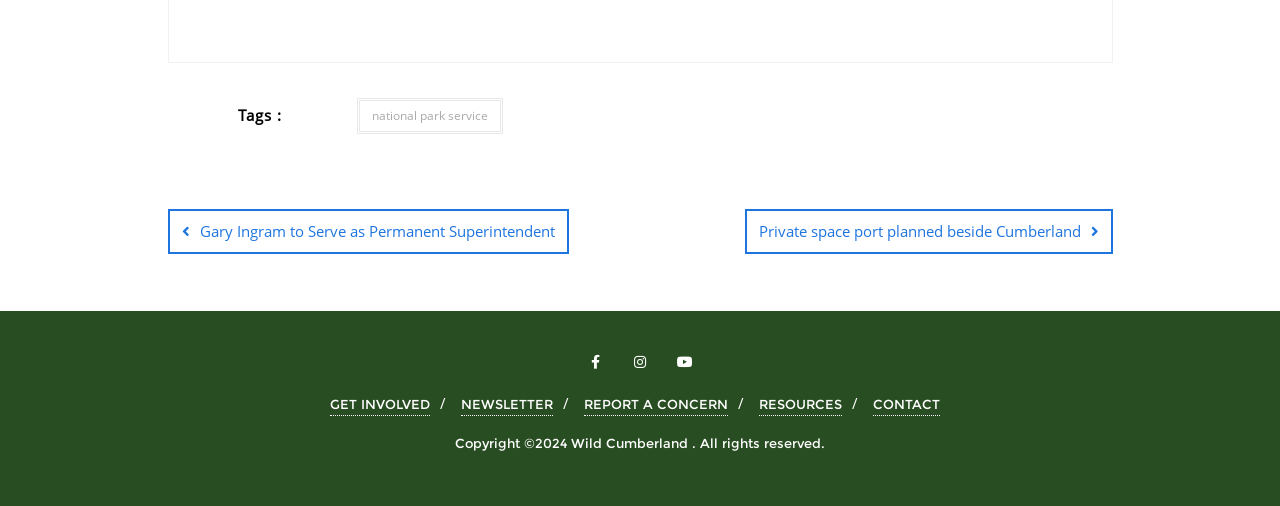Identify the bounding box for the UI element that is described as follows: "GET INVOLVED".

[0.258, 0.777, 0.336, 0.822]